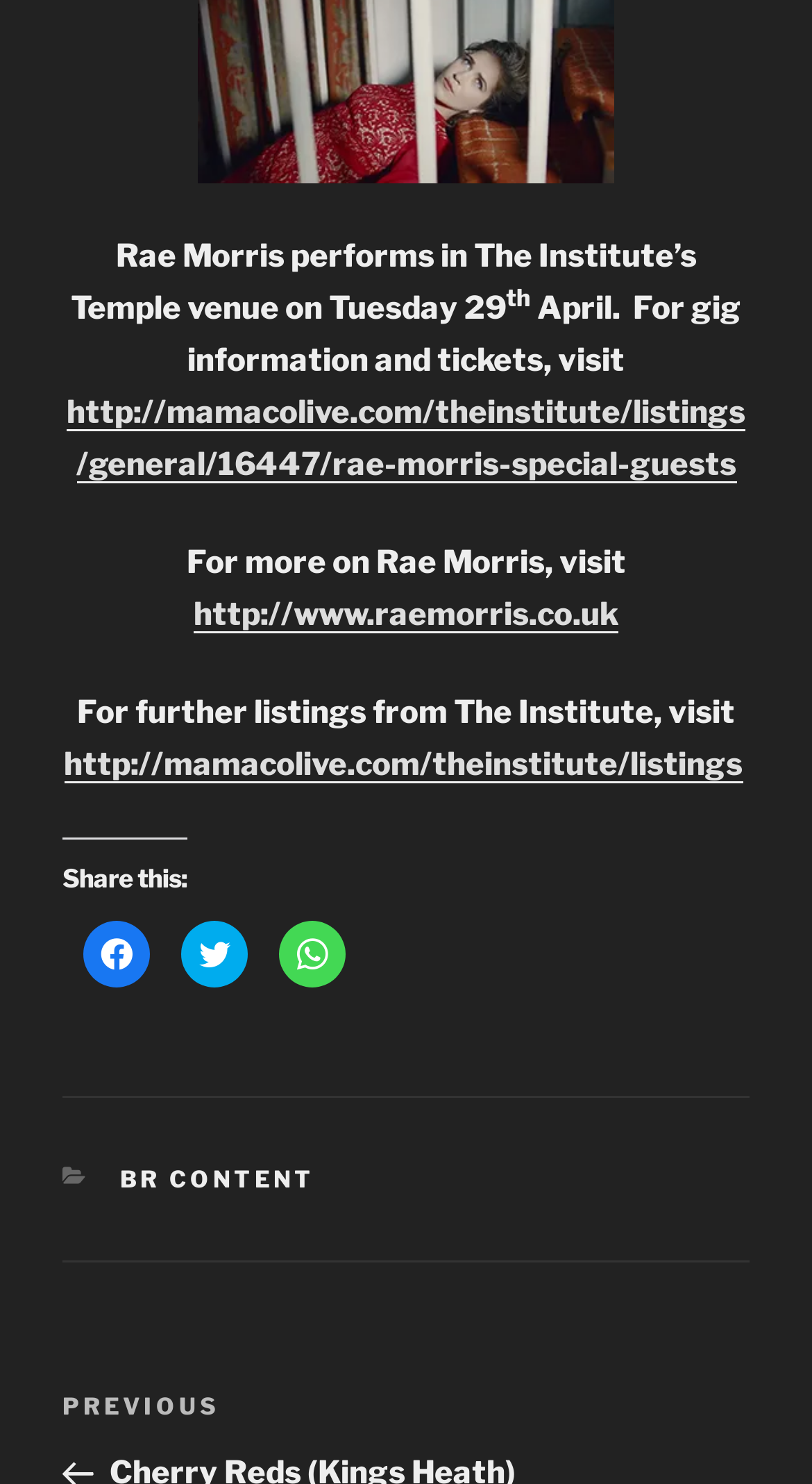What type of content is categorized on this webpage?
Could you give a comprehensive explanation in response to this question?

The webpage has a footer section that lists categories, including 'BR CONTENT', which suggests that the webpage is categorizing content related to BR.